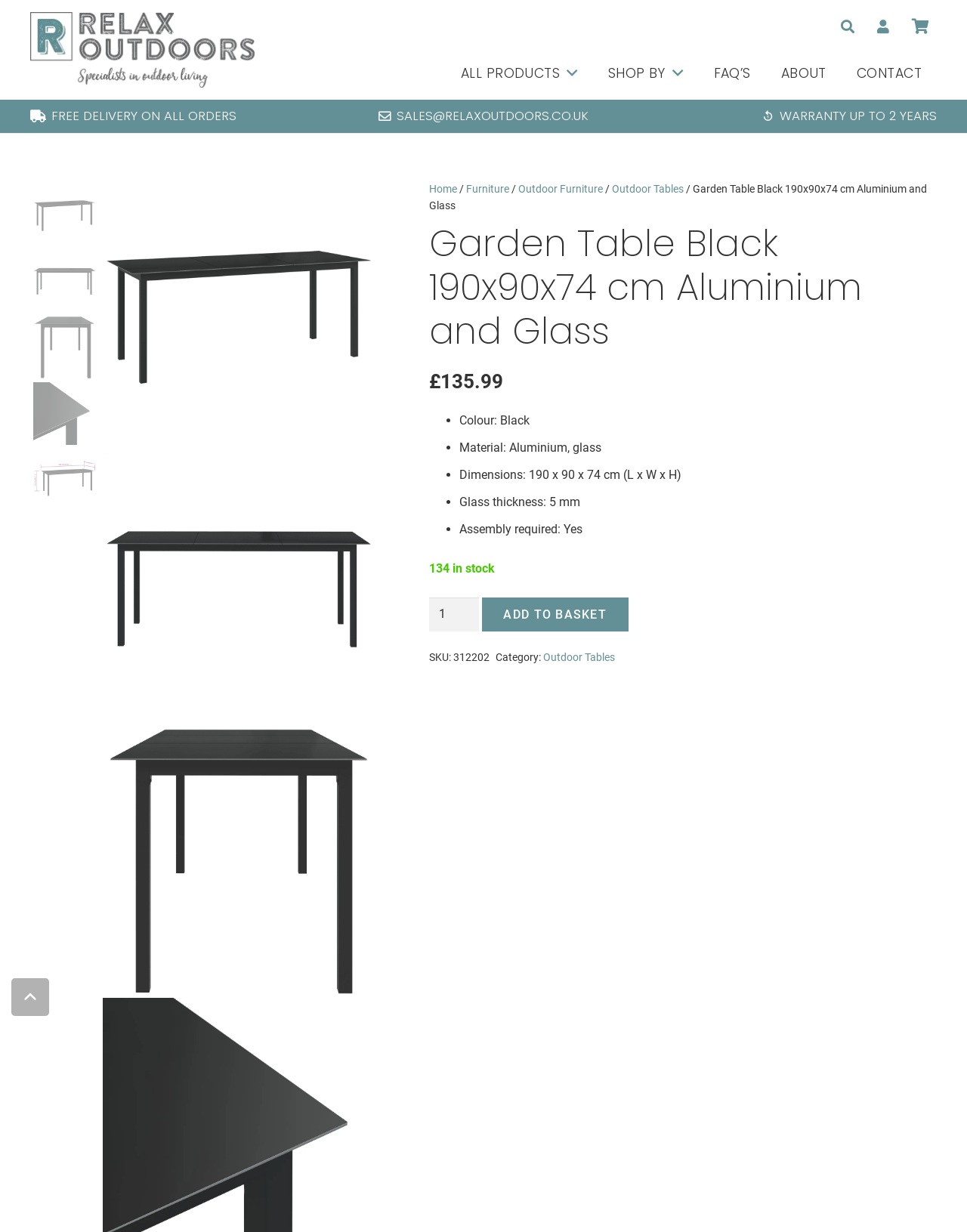Please determine the main heading text of this webpage.

Garden Table Black 190x90x74 cm Aluminium and Glass